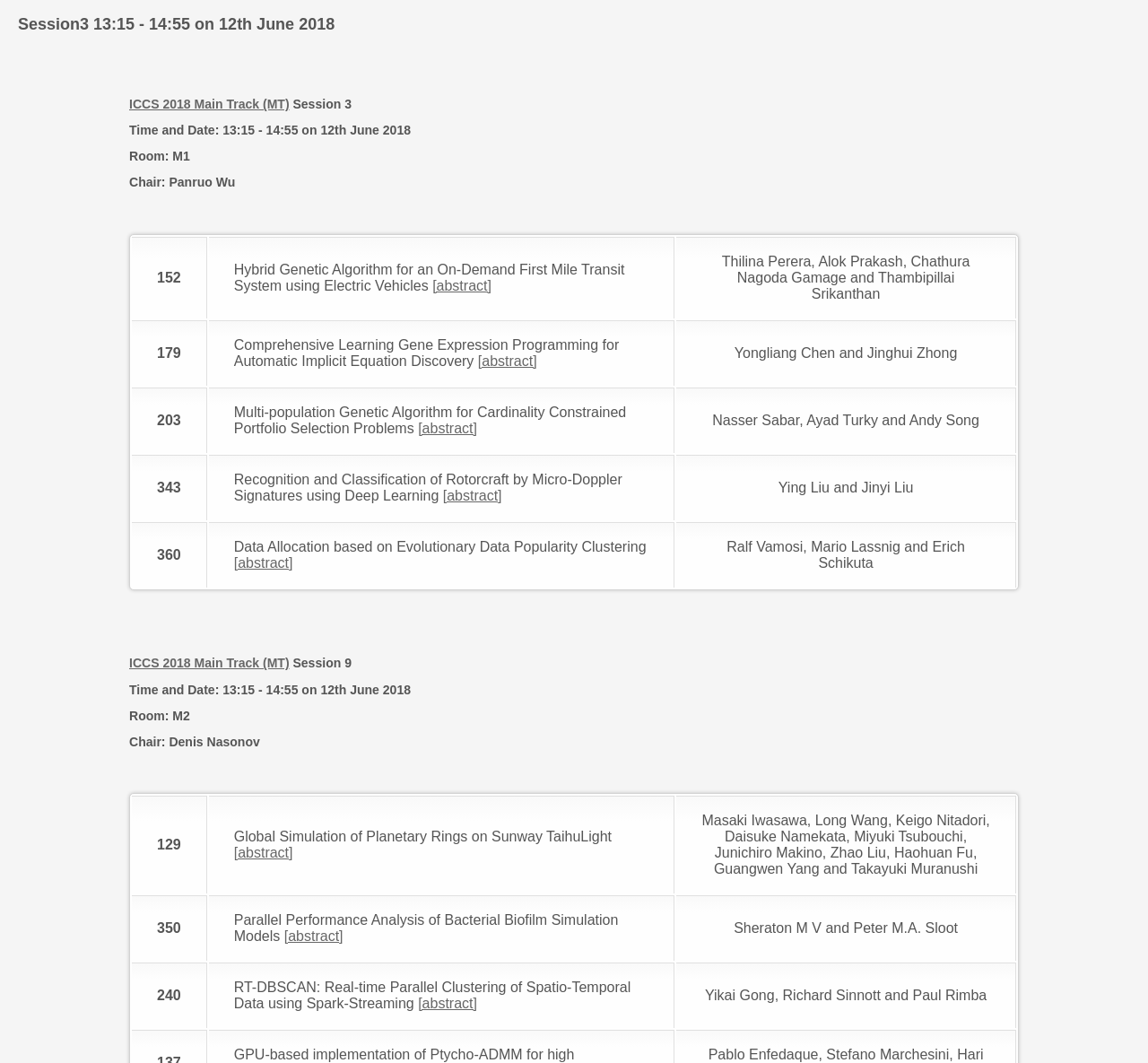Please specify the bounding box coordinates of the area that should be clicked to accomplish the following instruction: "View abstract of 'Hybrid Genetic Algorithm for an On-Demand First Mile Transit System using Electric Vehicles'". The coordinates should consist of four float numbers between 0 and 1, i.e., [left, top, right, bottom].

[0.377, 0.262, 0.428, 0.276]